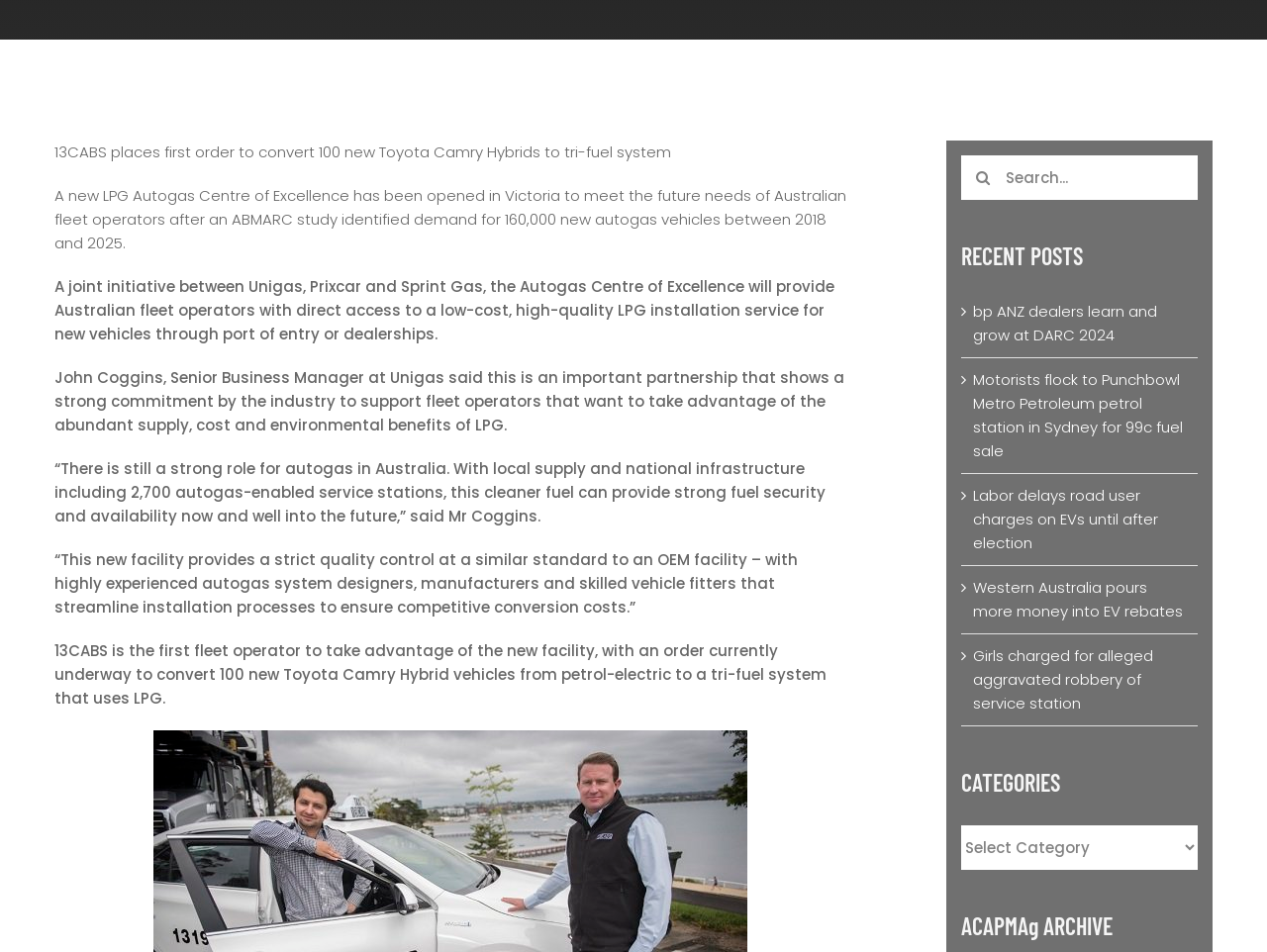Show the bounding box coordinates for the HTML element described as: "Go to Top".

[0.904, 0.629, 0.941, 0.665]